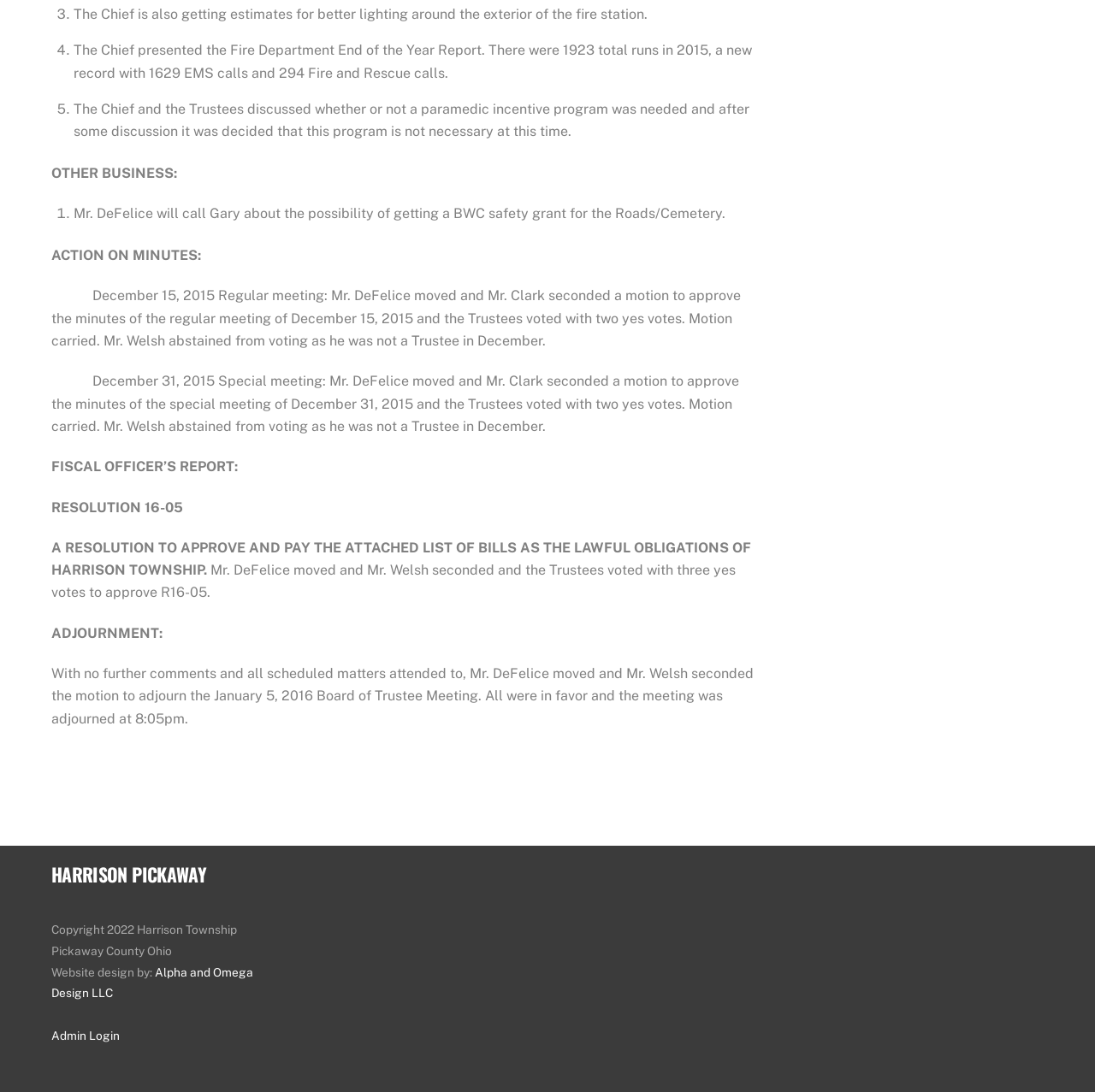What is the total number of runs in 2015?
Based on the image, answer the question with as much detail as possible.

According to the text, 'The Chief presented the Fire Department End of the Year Report. There were 1923 total runs in 2015, a new record with 1629 EMS calls and 294 Fire and Rescue calls.'